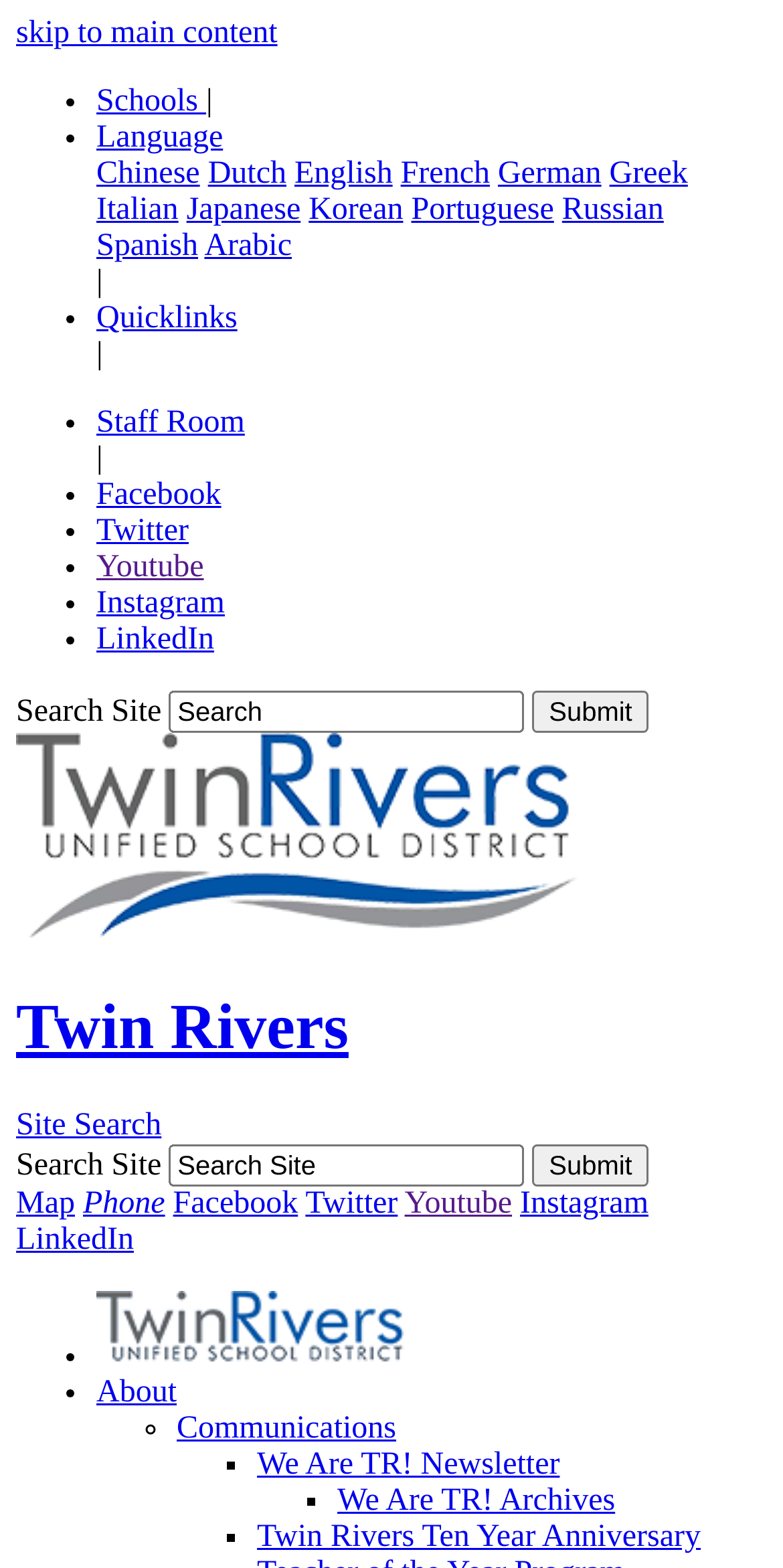Please identify the bounding box coordinates of the area that needs to be clicked to fulfill the following instruction: "Click on the Twin Rivers logo."

[0.021, 0.581, 0.979, 0.679]